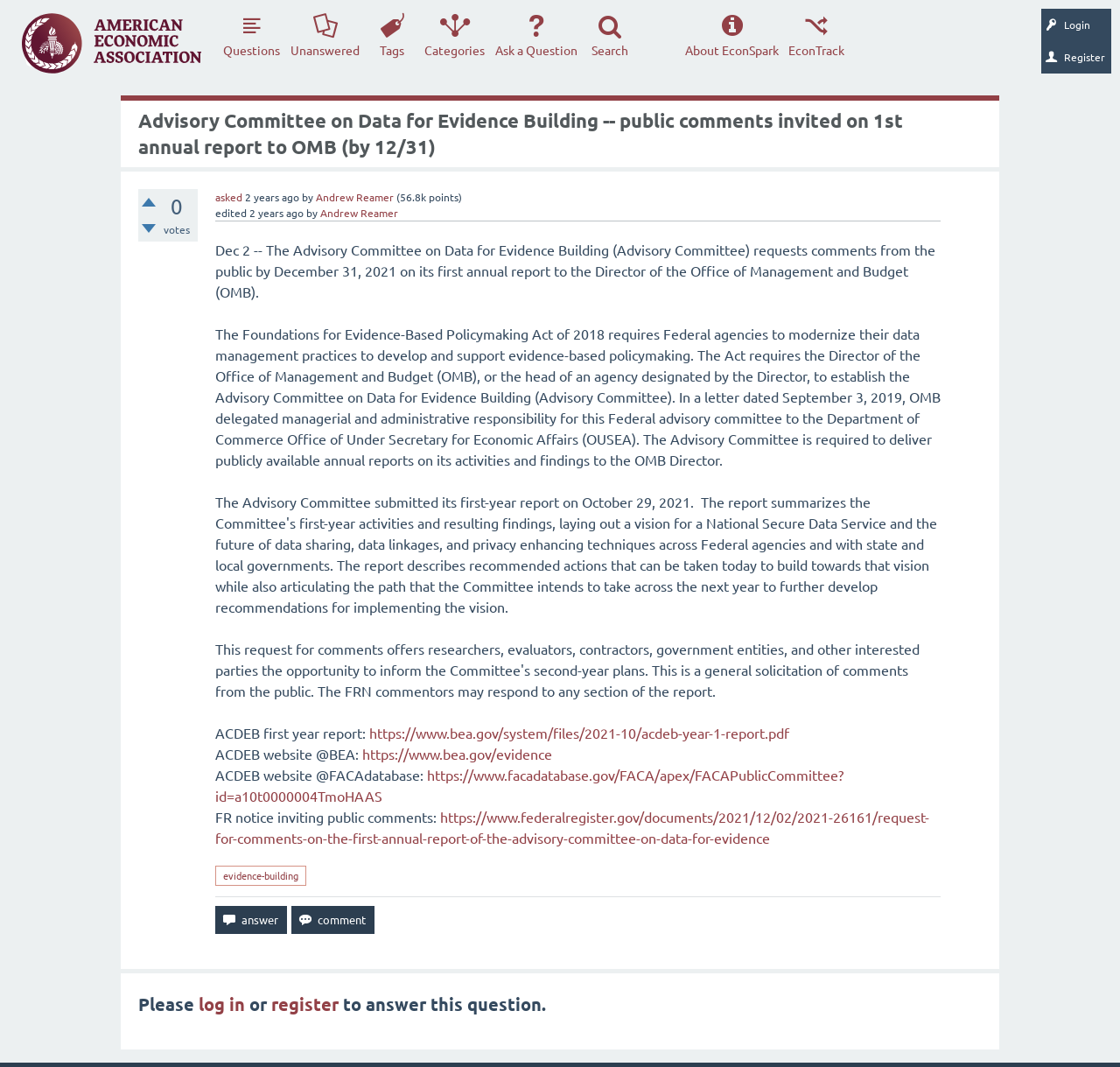What is the deadline for public comments?
Please provide a comprehensive answer based on the details in the screenshot.

The deadline for public comments can be found in the text 'requests comments from the public by December 31, 2021'.